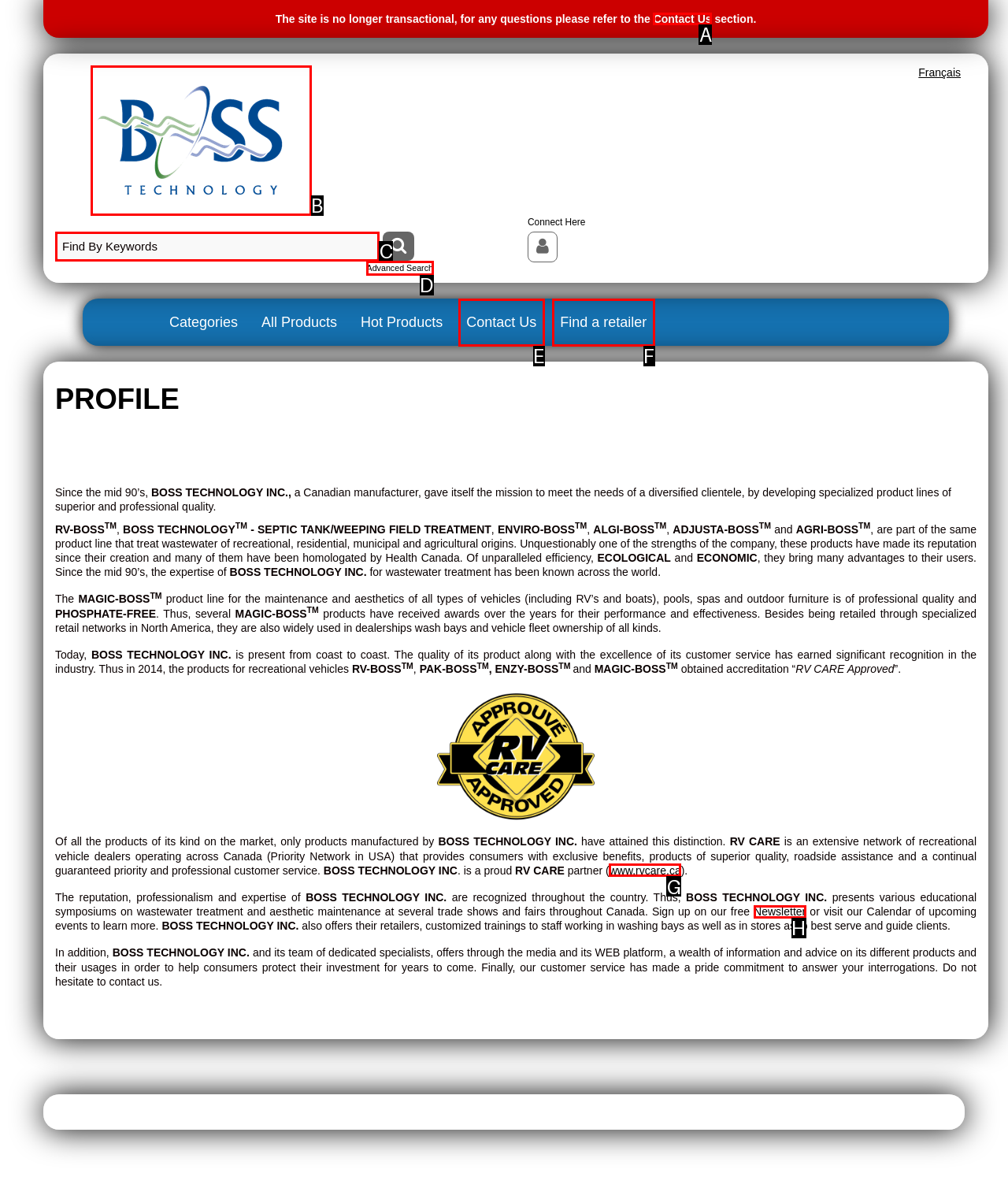Point out the HTML element I should click to achieve the following task: Click on Contact Us Provide the letter of the selected option from the choices.

A